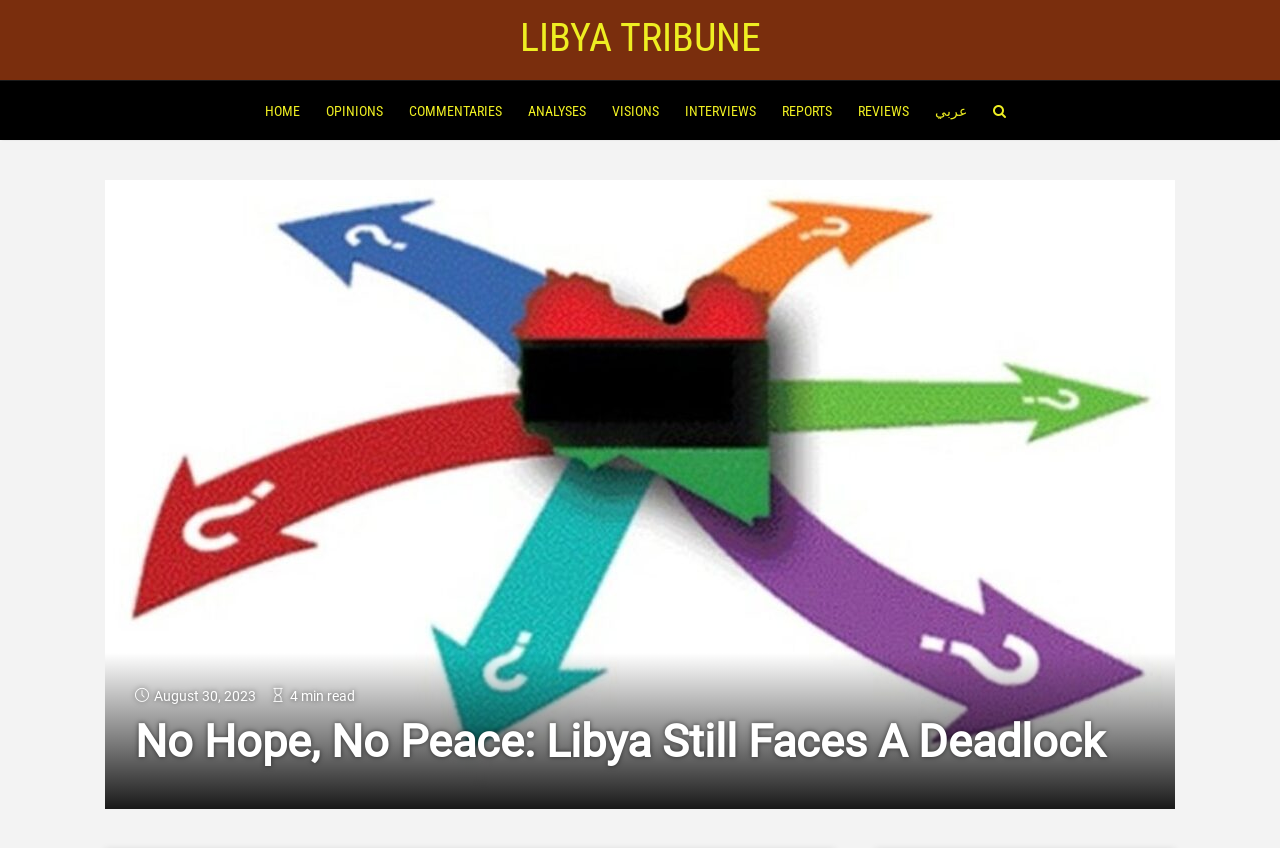Please determine the bounding box coordinates of the area that needs to be clicked to complete this task: 'switch to arabic'. The coordinates must be four float numbers between 0 and 1, formatted as [left, top, right, bottom].

[0.728, 0.096, 0.757, 0.166]